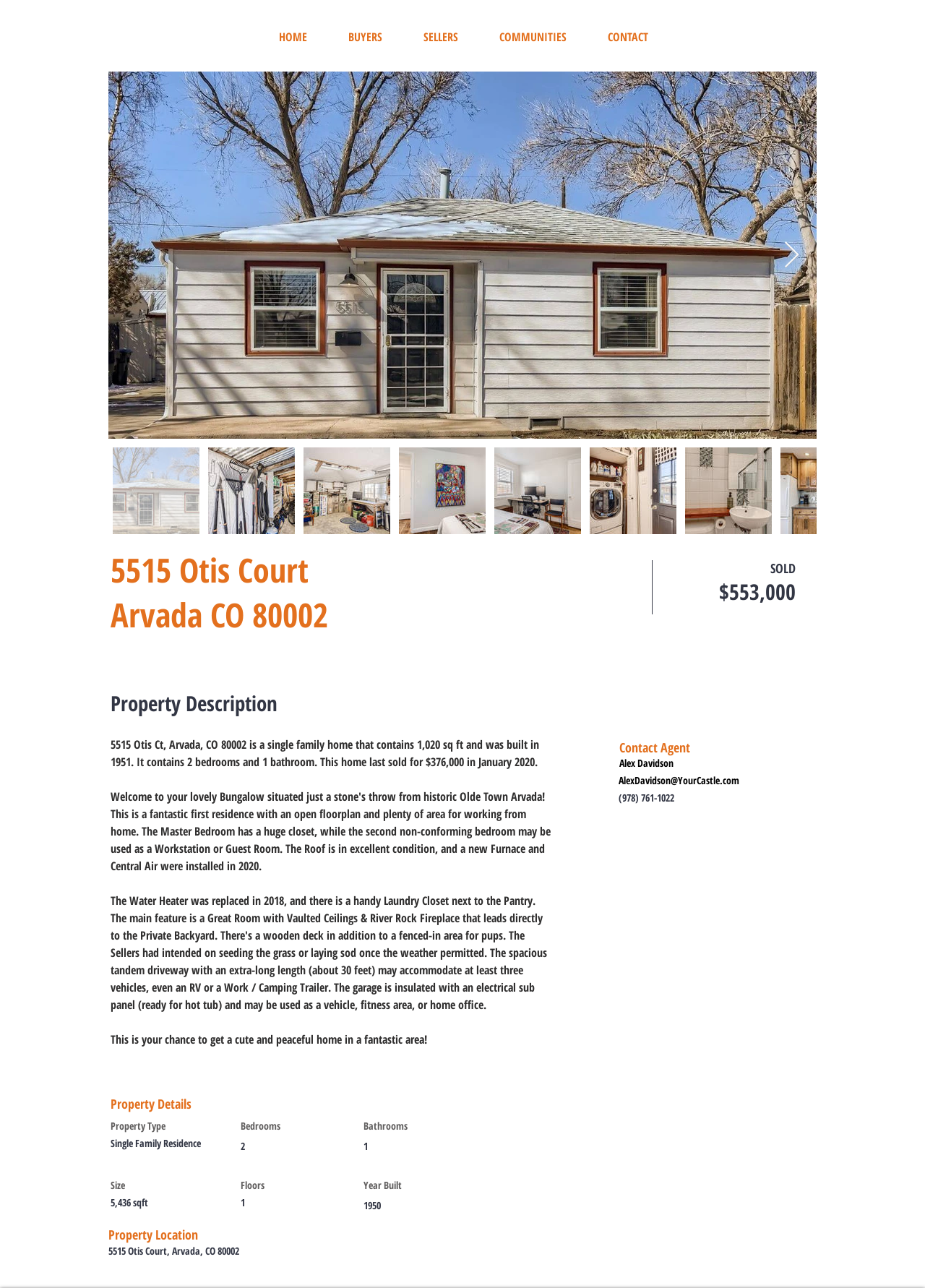Please identify the bounding box coordinates of the area that needs to be clicked to follow this instruction: "Contact Agent Alex Davidson".

[0.669, 0.6, 0.799, 0.611]